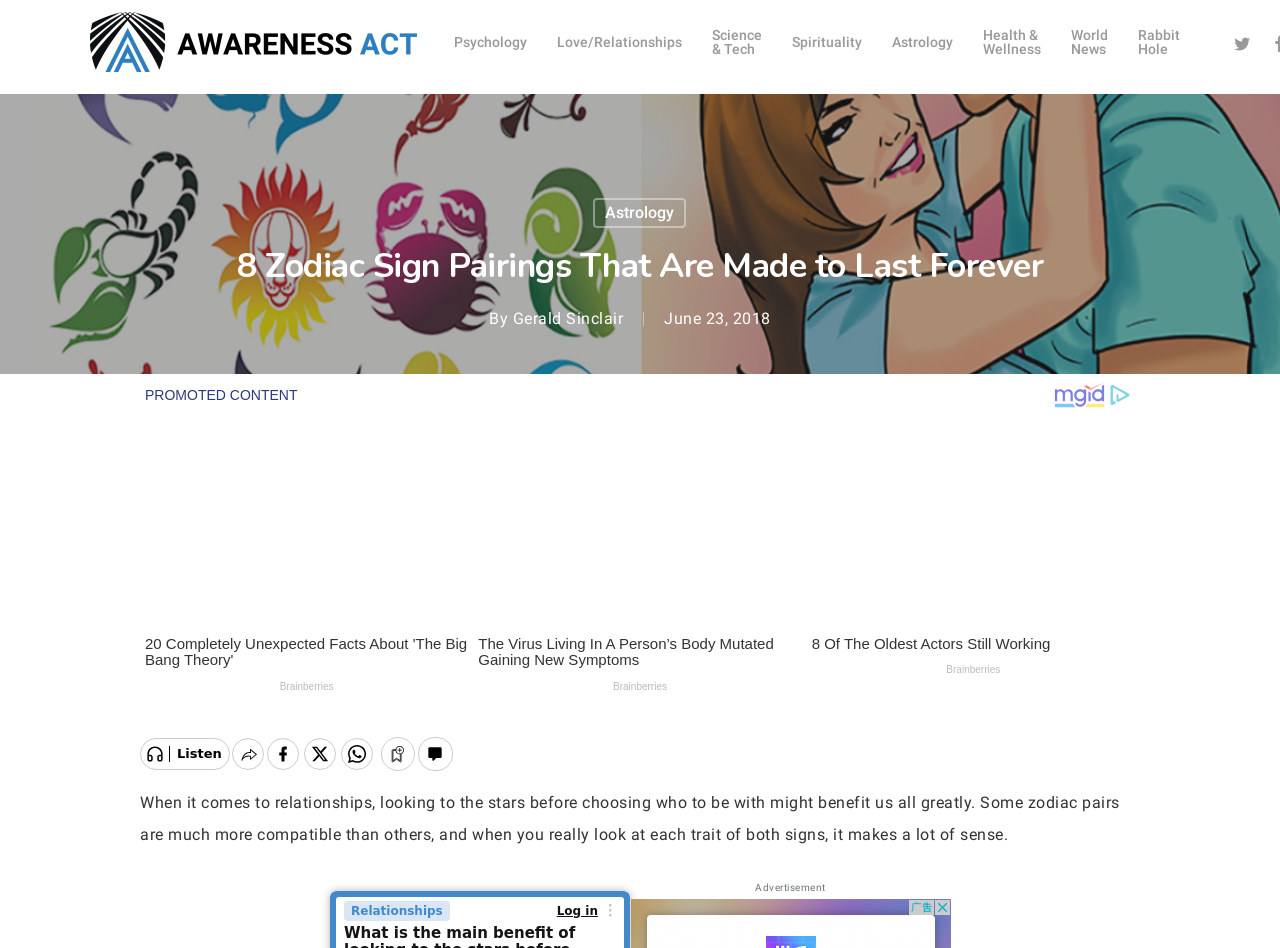Please specify the bounding box coordinates of the region to click in order to perform the following instruction: "visit Awareness Act homepage".

[0.07, 0.013, 0.326, 0.076]